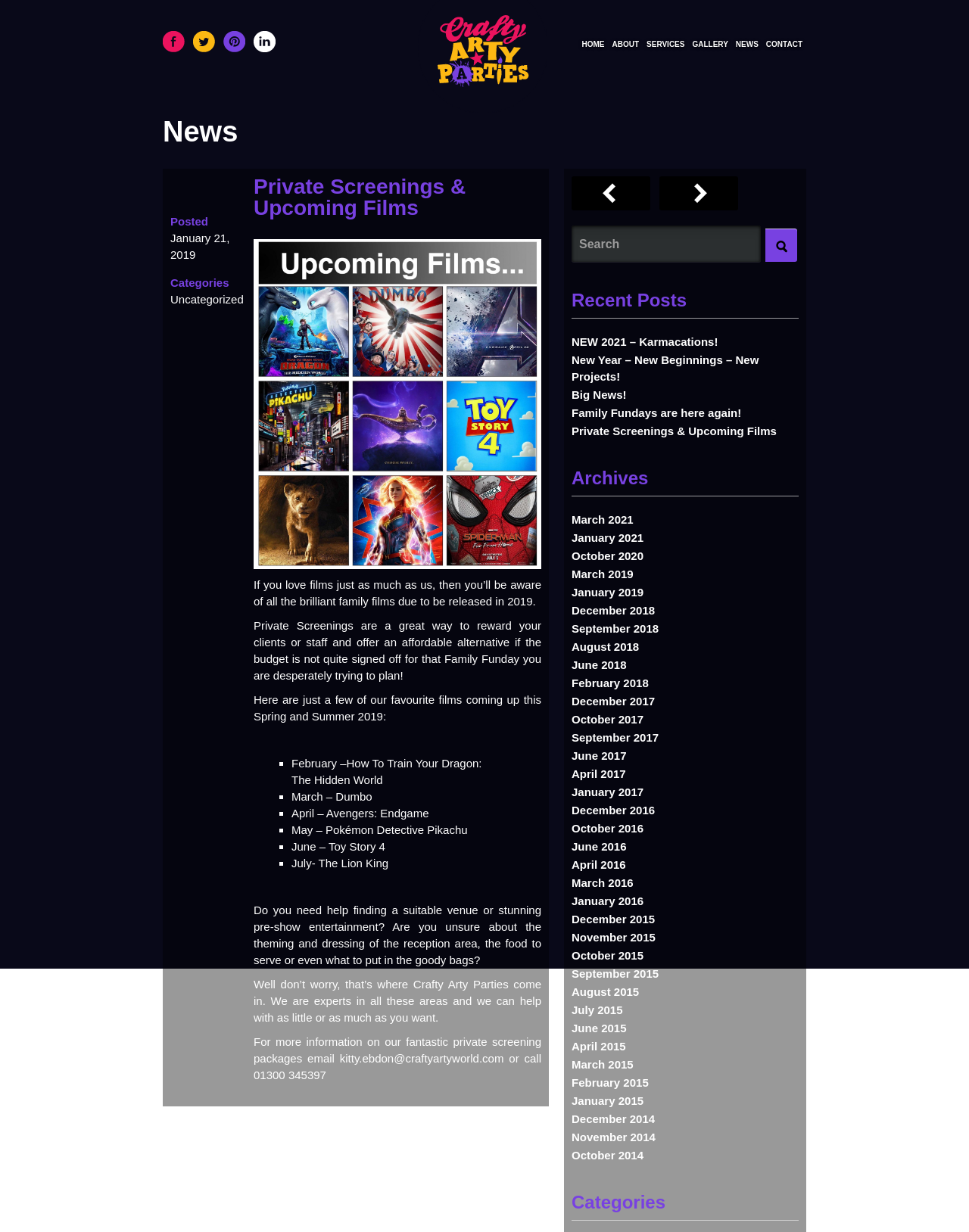How can one contact Crafty Arty Parties for more information?
Provide a concise answer using a single word or phrase based on the image.

Email or call